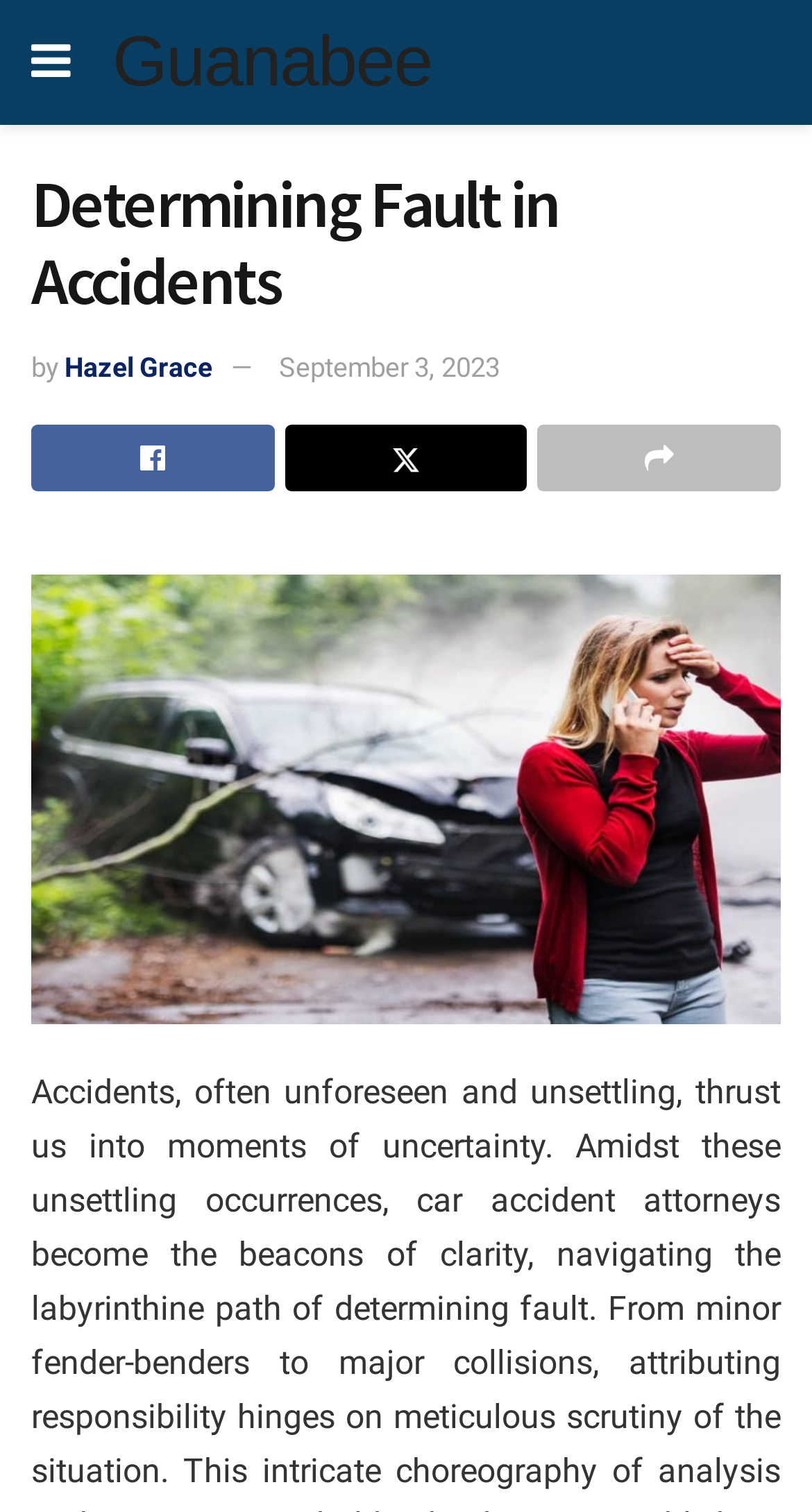Using the given description, provide the bounding box coordinates formatted as (top-left x, top-left y, bottom-right x, bottom-right y), with all values being floating point numbers between 0 and 1. Description: Hazel Grace

[0.079, 0.233, 0.262, 0.254]